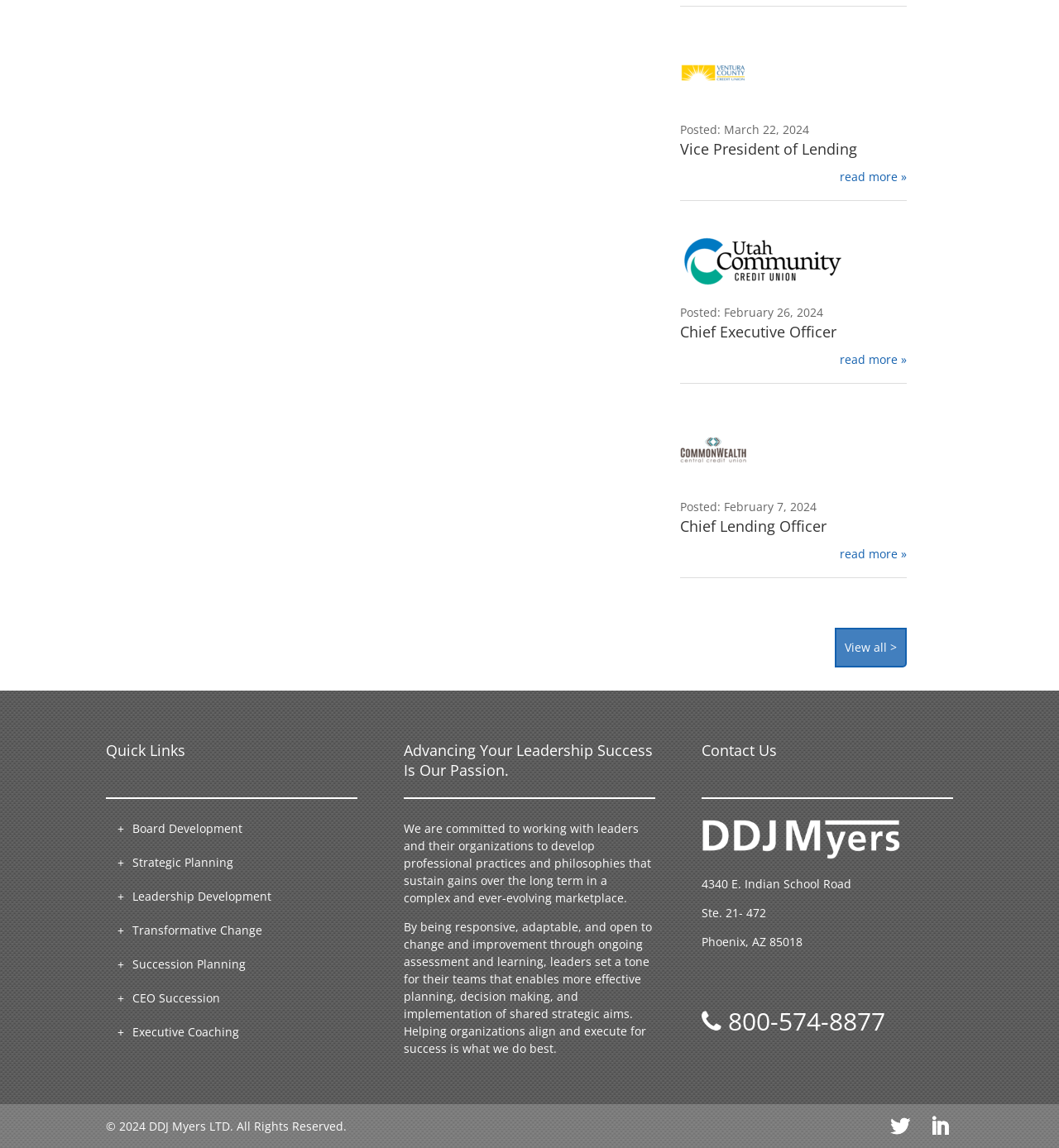What is the phone number of the company?
Please use the visual content to give a single word or phrase answer.

800-574-8877